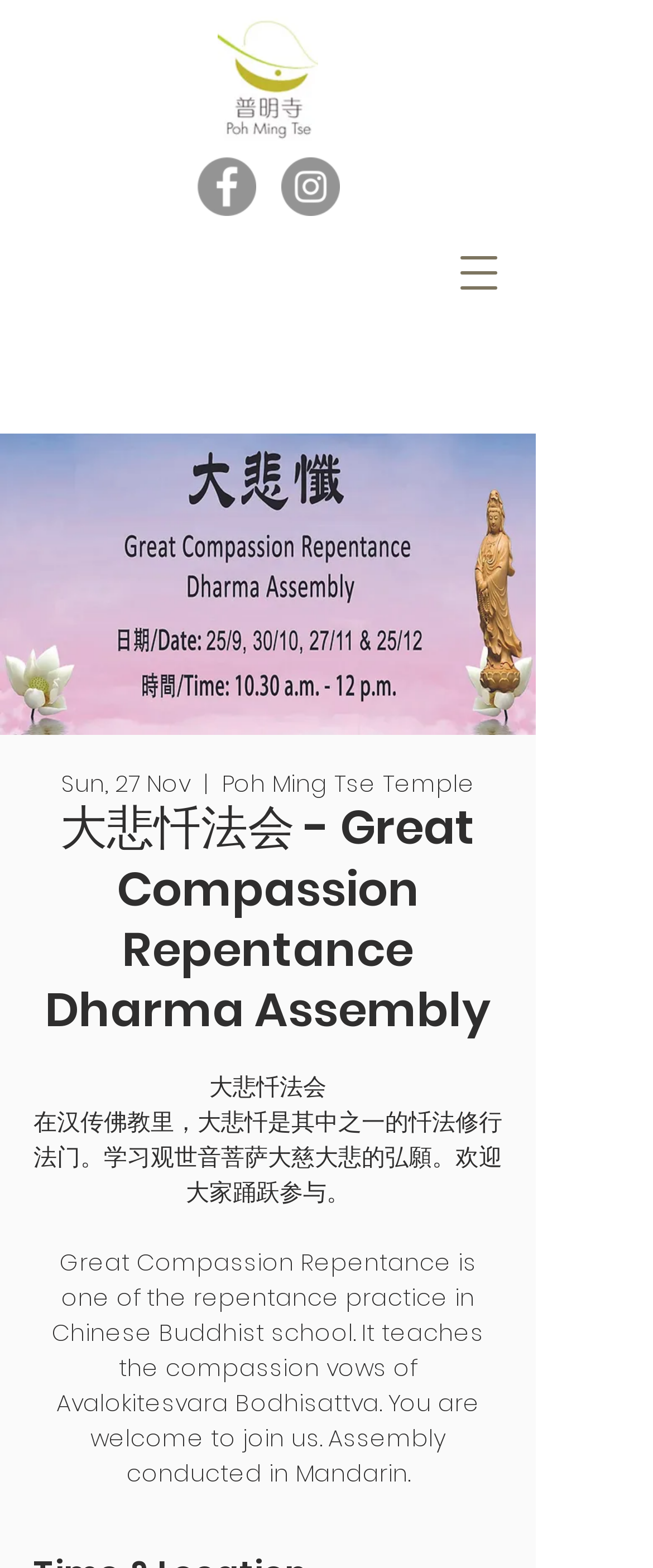What is the date mentioned on the webpage?
Please answer the question as detailed as possible.

I found the answer by examining the navigation menu button's popup dialog, which contains a static text element showing the date 'Sun, 27 Nov'.